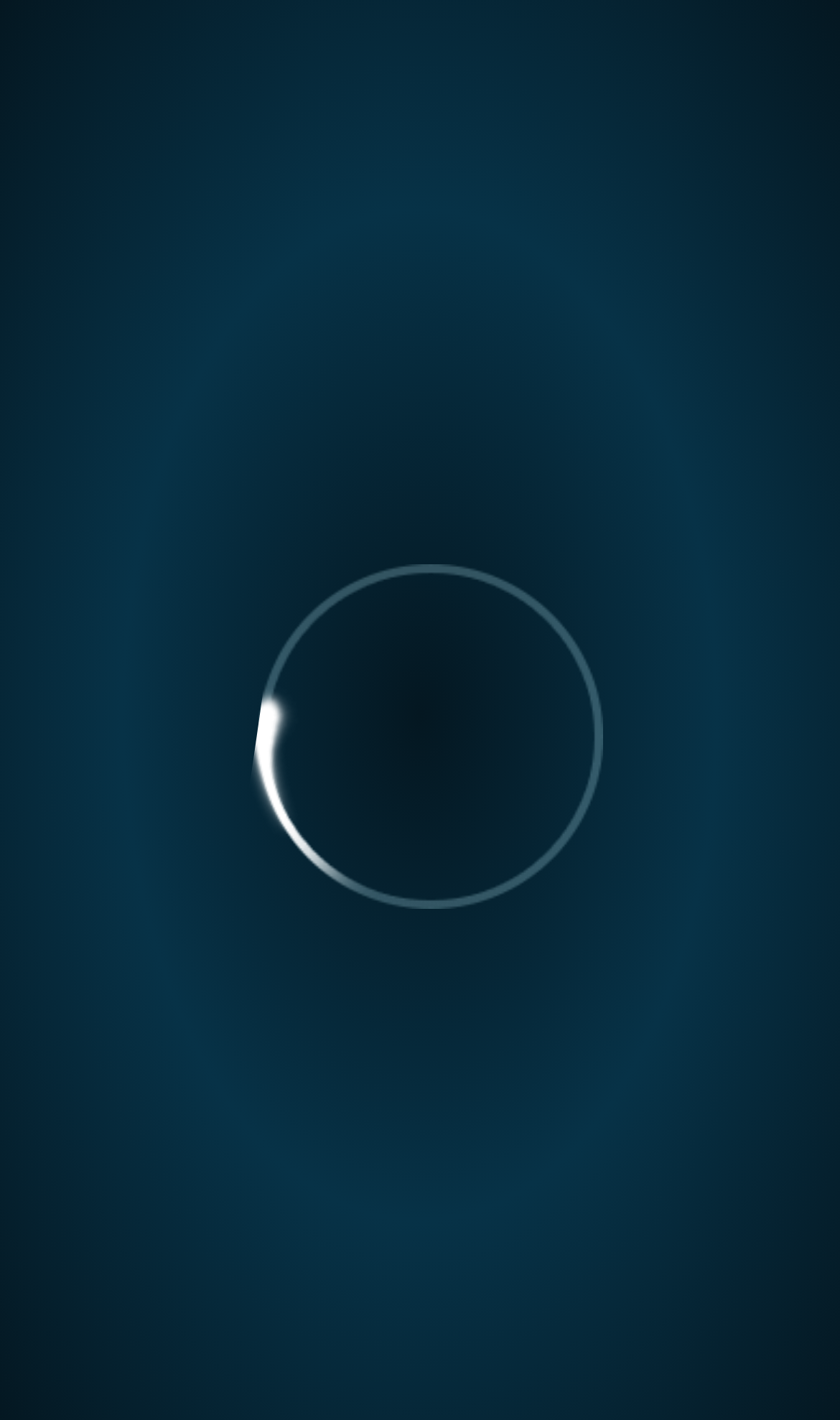What is the purpose of the button with the icon ''?
Using the image, provide a concise answer in one word or a short phrase.

Submit or search